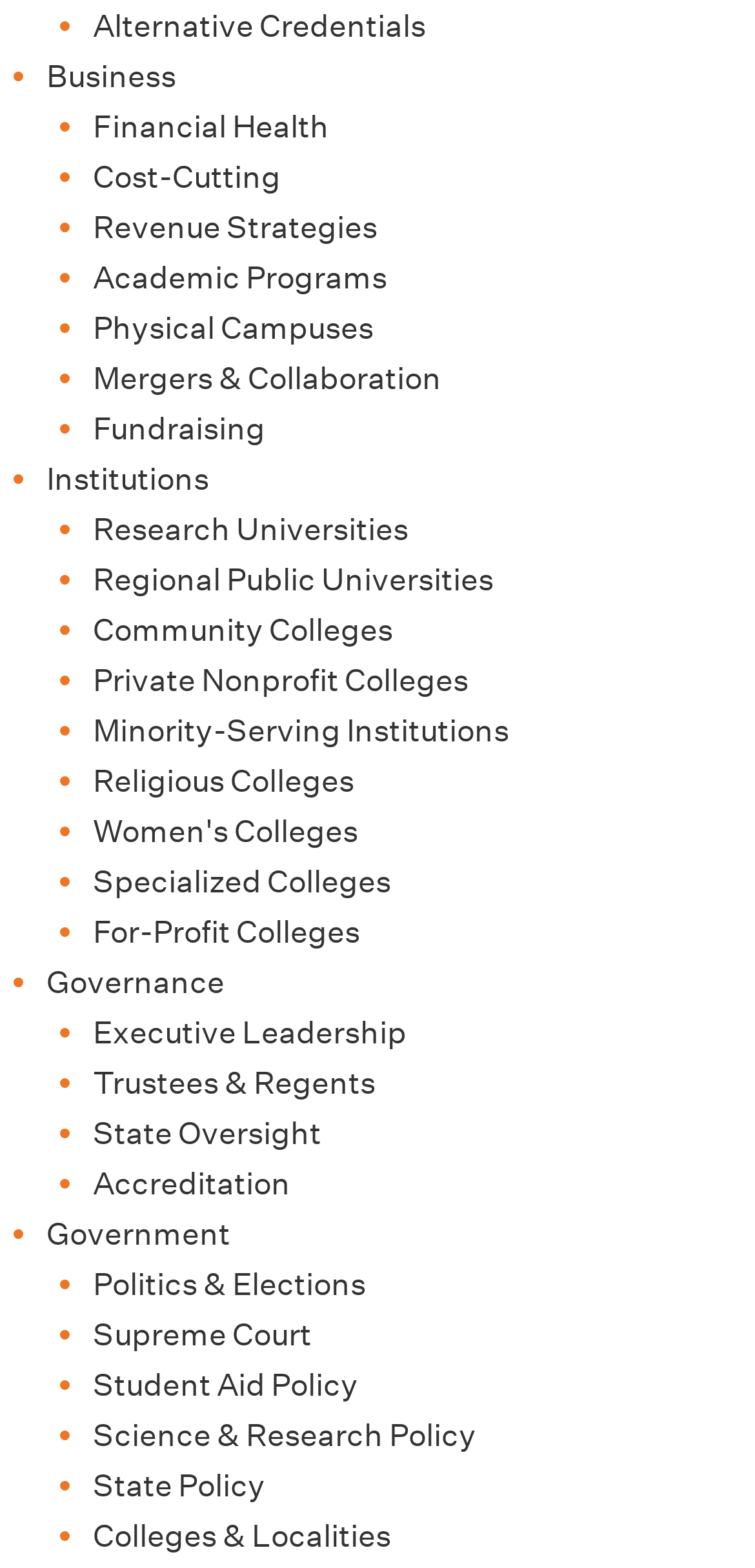Predict the bounding box coordinates of the area that should be clicked to accomplish the following instruction: "Learn about Governance". The bounding box coordinates should consist of four float numbers between 0 and 1, i.e., [left, top, right, bottom].

[0.062, 0.615, 0.297, 0.639]